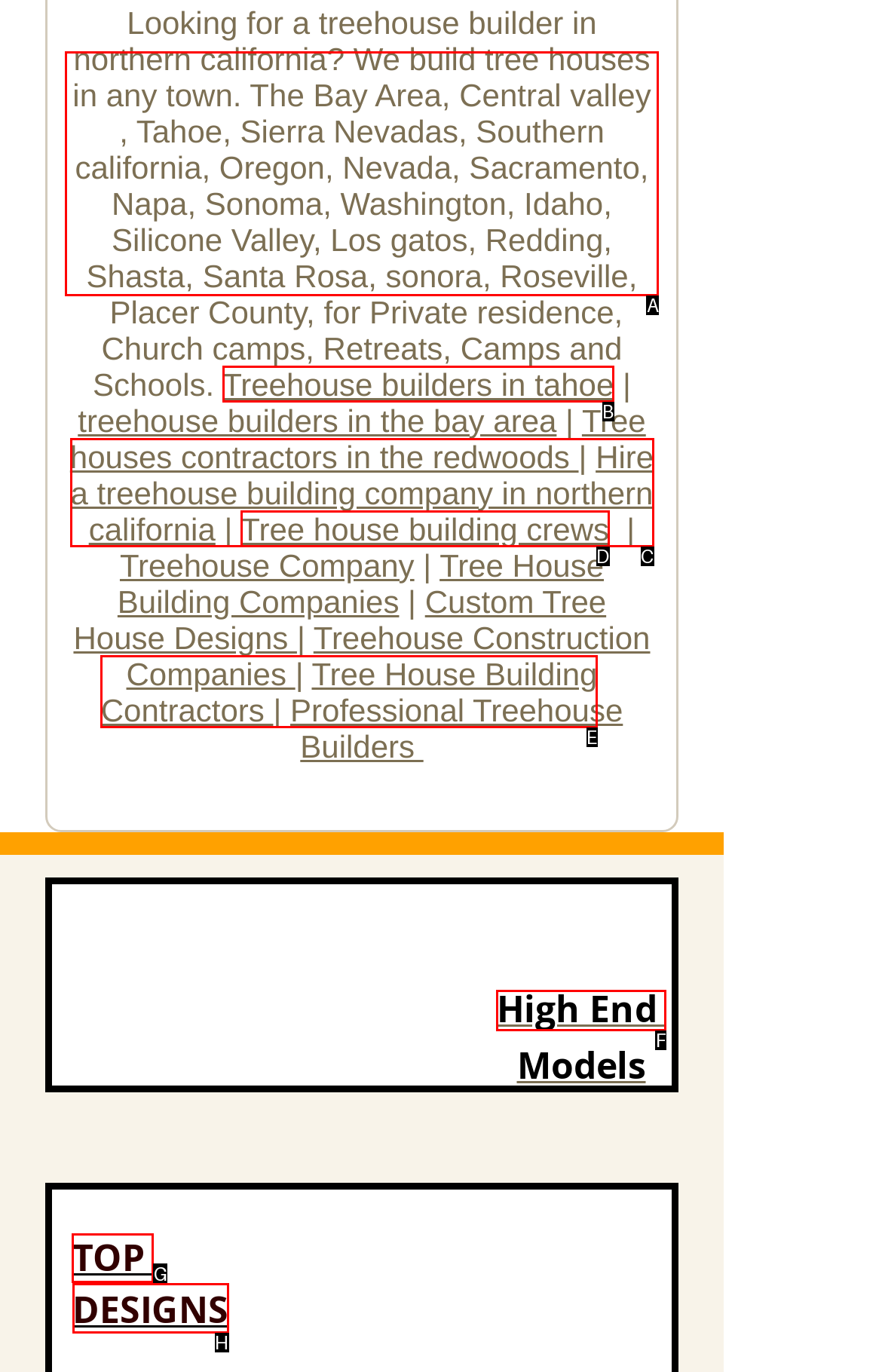Determine the HTML element to click for the instruction: Click on 'TOP'.
Answer with the letter corresponding to the correct choice from the provided options.

G